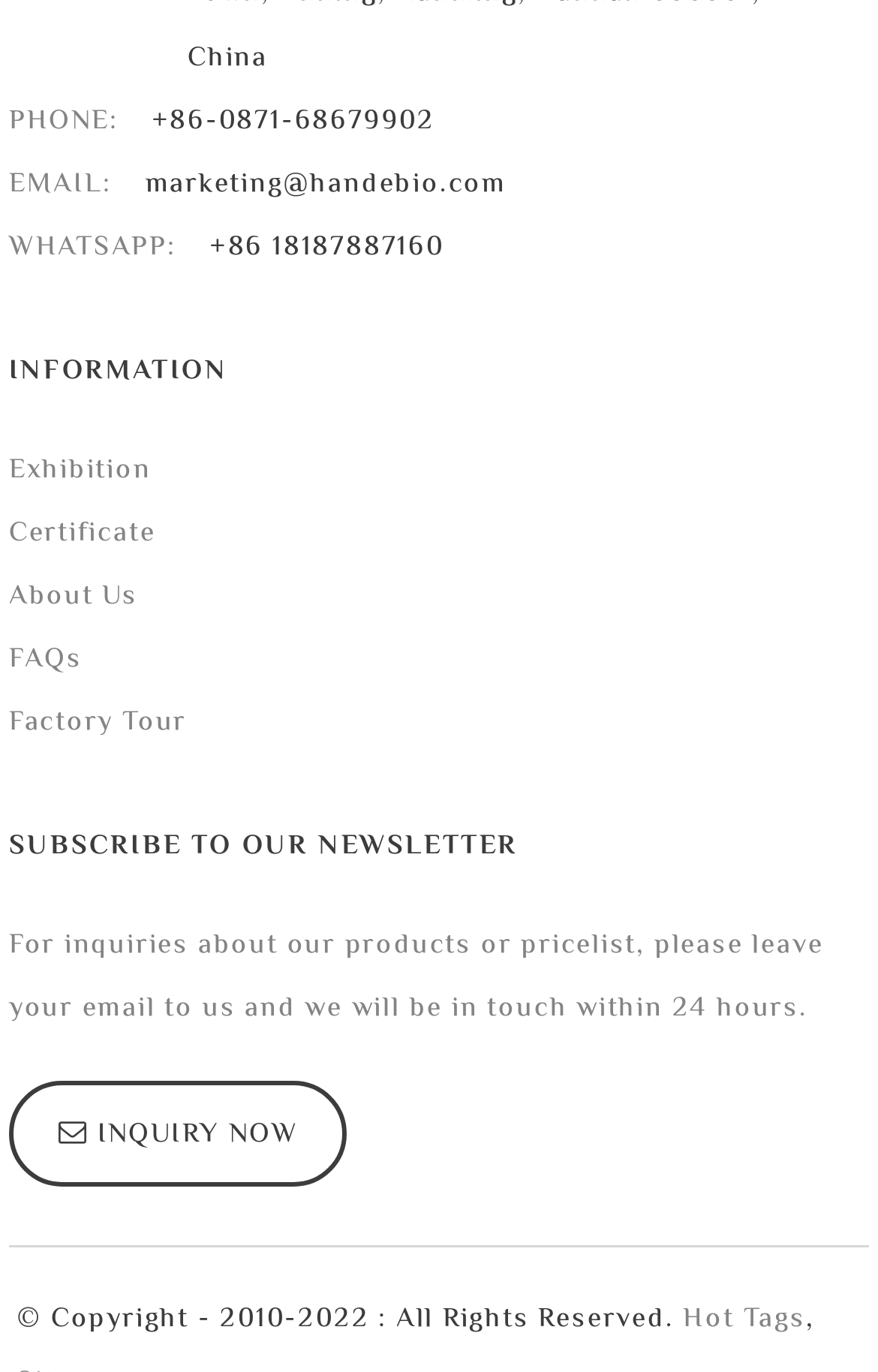Specify the bounding box coordinates of the element's area that should be clicked to execute the given instruction: "View latest blog articles". The coordinates should be four float numbers between 0 and 1, i.e., [left, top, right, bottom].

None